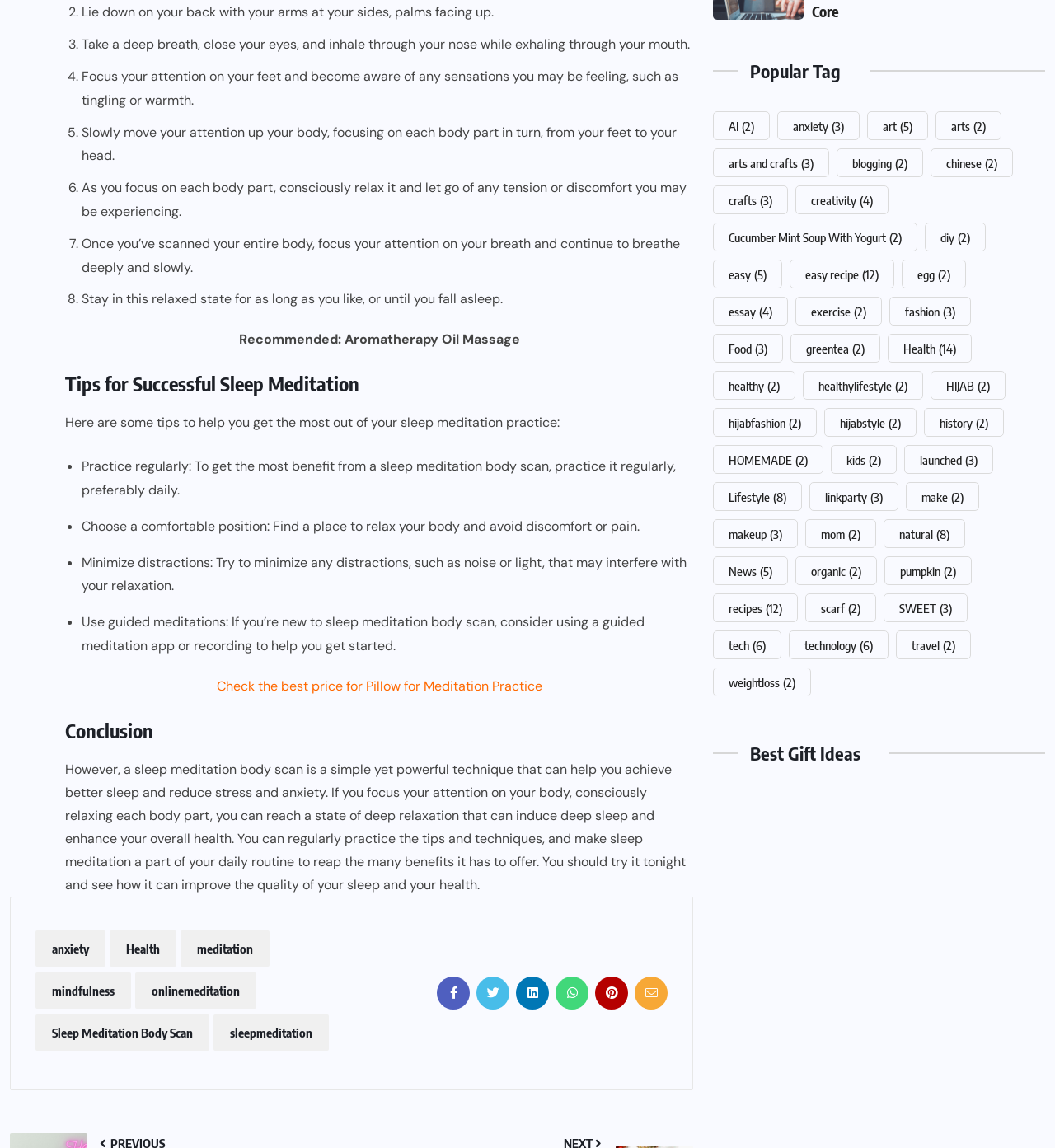How often should sleep meditation body scan be practiced? Based on the screenshot, please respond with a single word or phrase.

Regularly